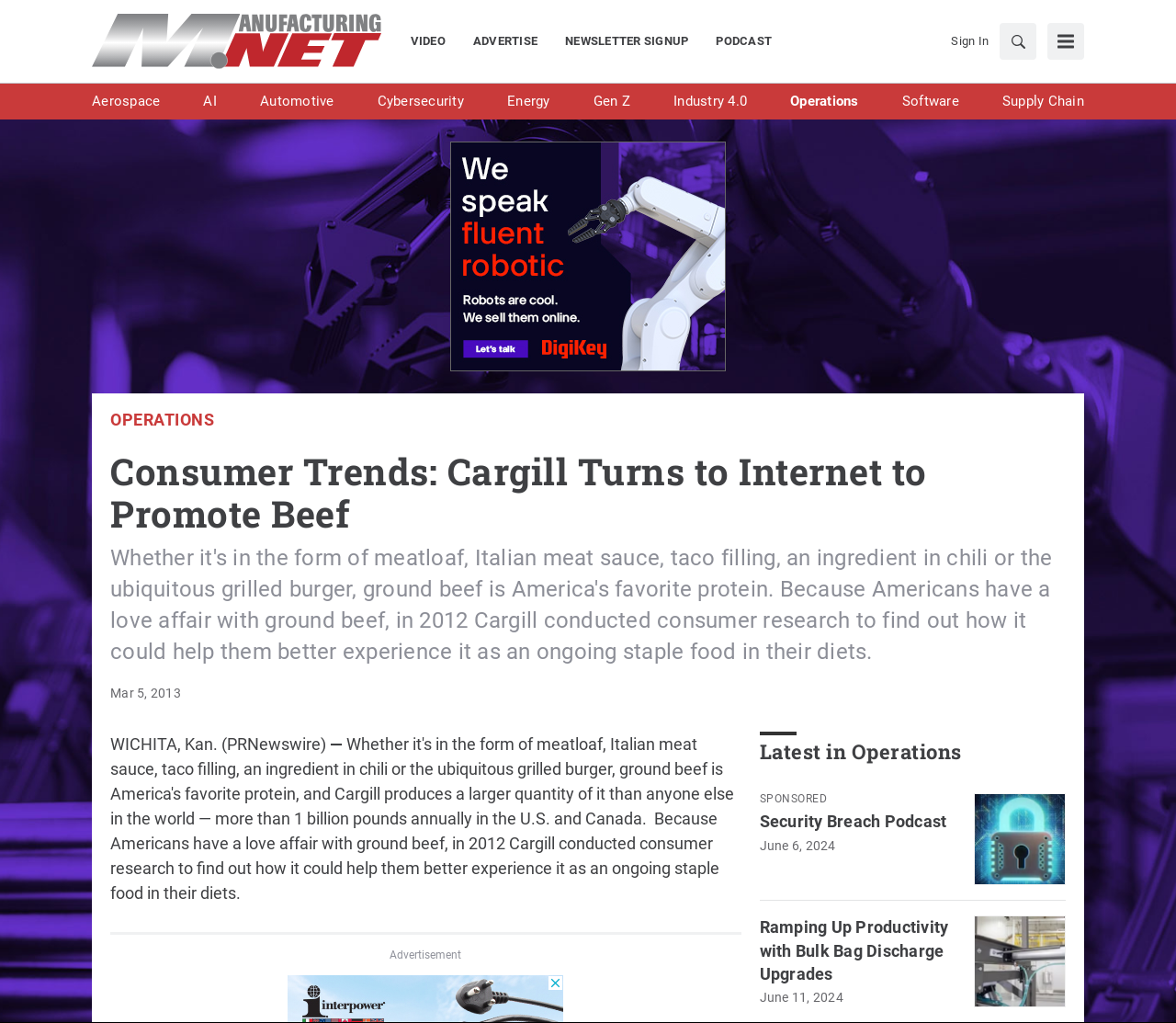Look at the image and write a detailed answer to the question: 
What is the topic of the 'Security Breach Podcast'?

The 'Security Breach Podcast' is mentioned in the 'Latest in Operations' section of the webpage, indicating that the topic of the podcast is related to operations.